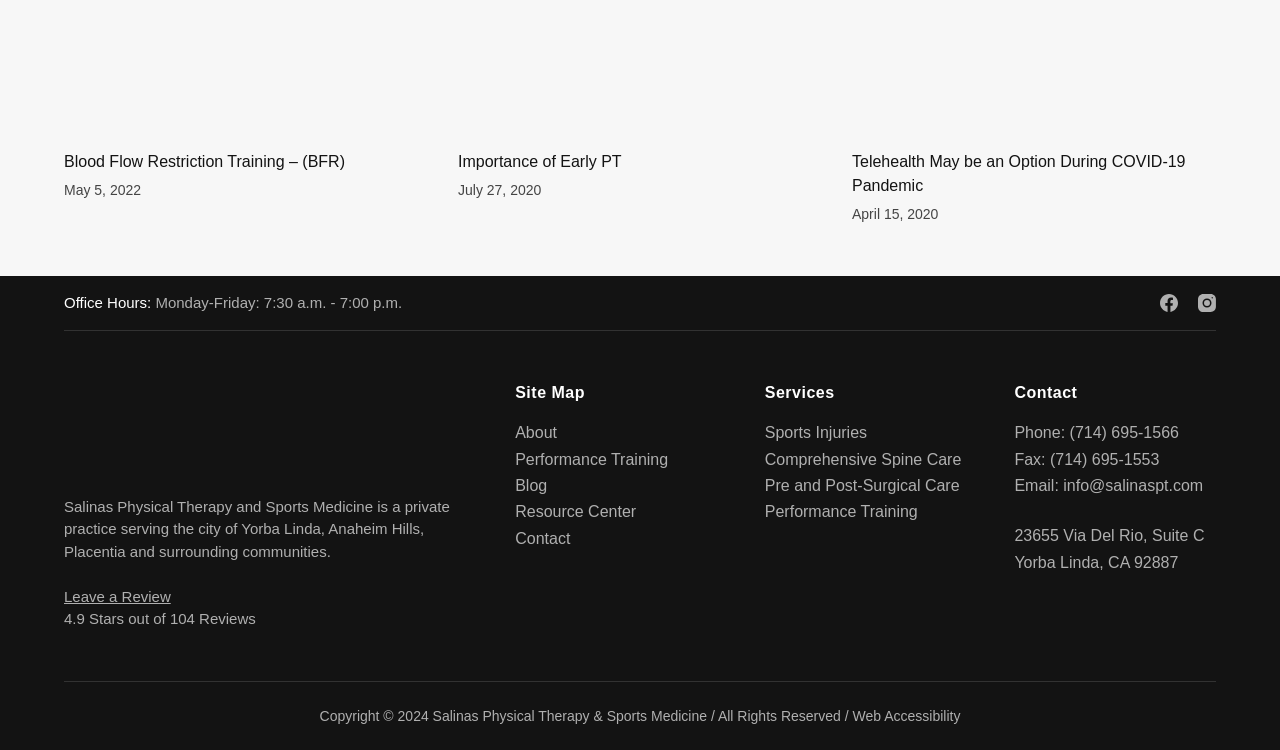What is the name of the physical therapy practice?
Can you offer a detailed and complete answer to this question?

I found the answer by looking at the static text element with the content 'Salinas Physical Therapy and Sports Medicine is a private practice serving the city of Yorba Linda, Anaheim Hills, Placentia and surrounding communities.' which is located at the top of the webpage.